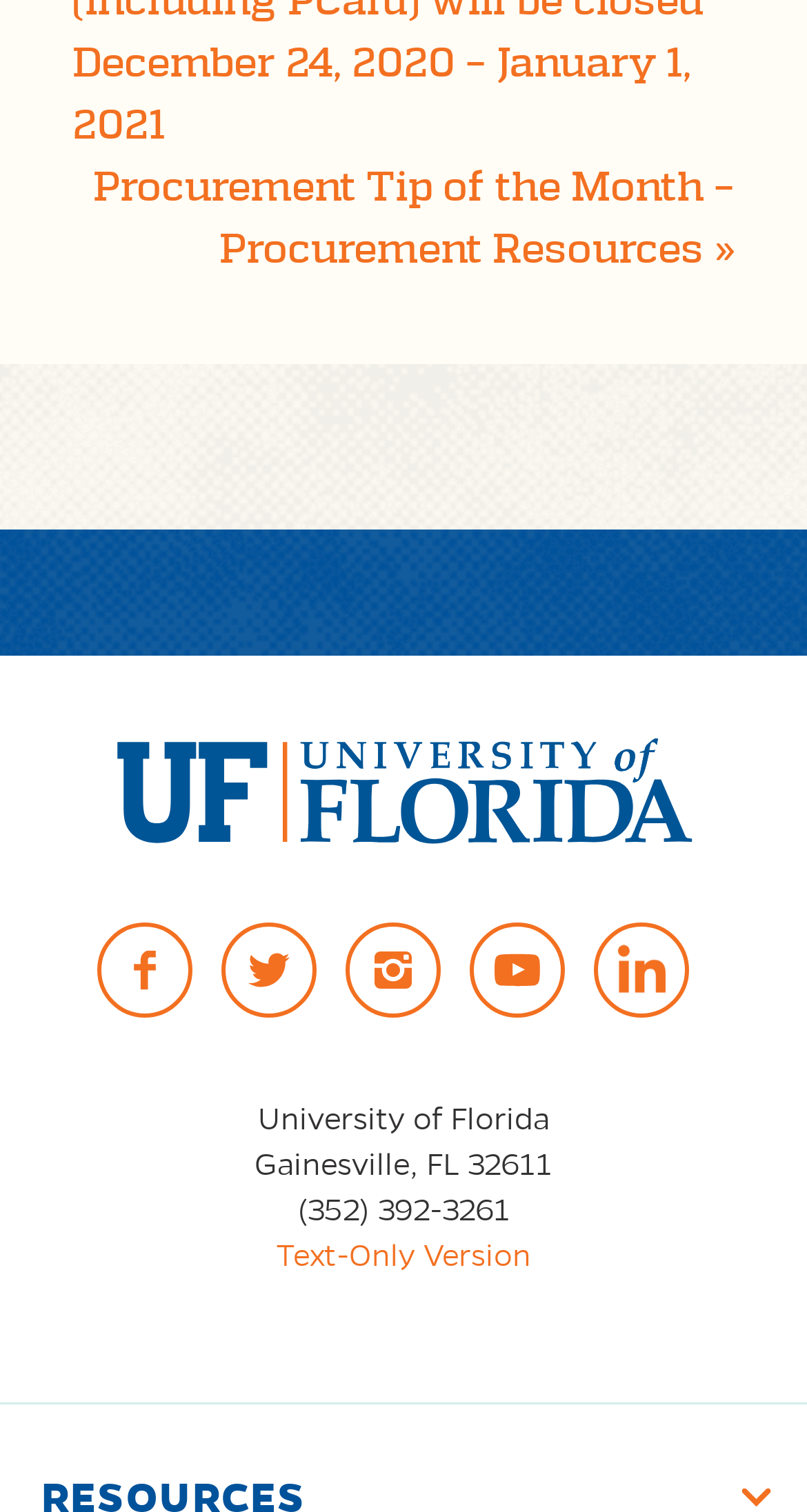Pinpoint the bounding box coordinates of the clickable area necessary to execute the following instruction: "Go to University of Florida homepage". The coordinates should be given as four float numbers between 0 and 1, namely [left, top, right, bottom].

[0.142, 0.488, 0.858, 0.558]